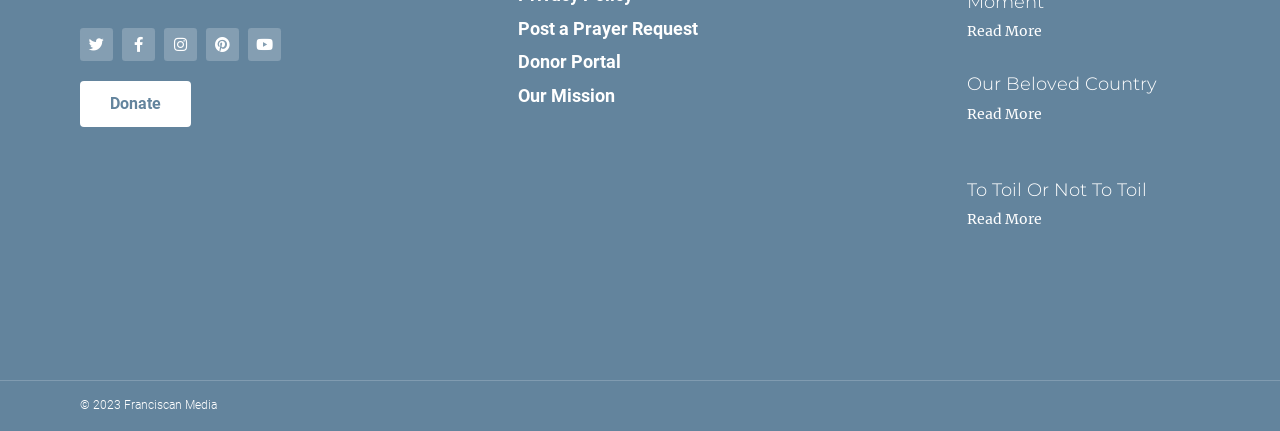Identify and provide the bounding box coordinates of the UI element described: "parent_node: Our Beloved Country". The coordinates should be formatted as [left, top, right, bottom], with each number being a float between 0 and 1.

[0.684, 0.17, 0.74, 0.381]